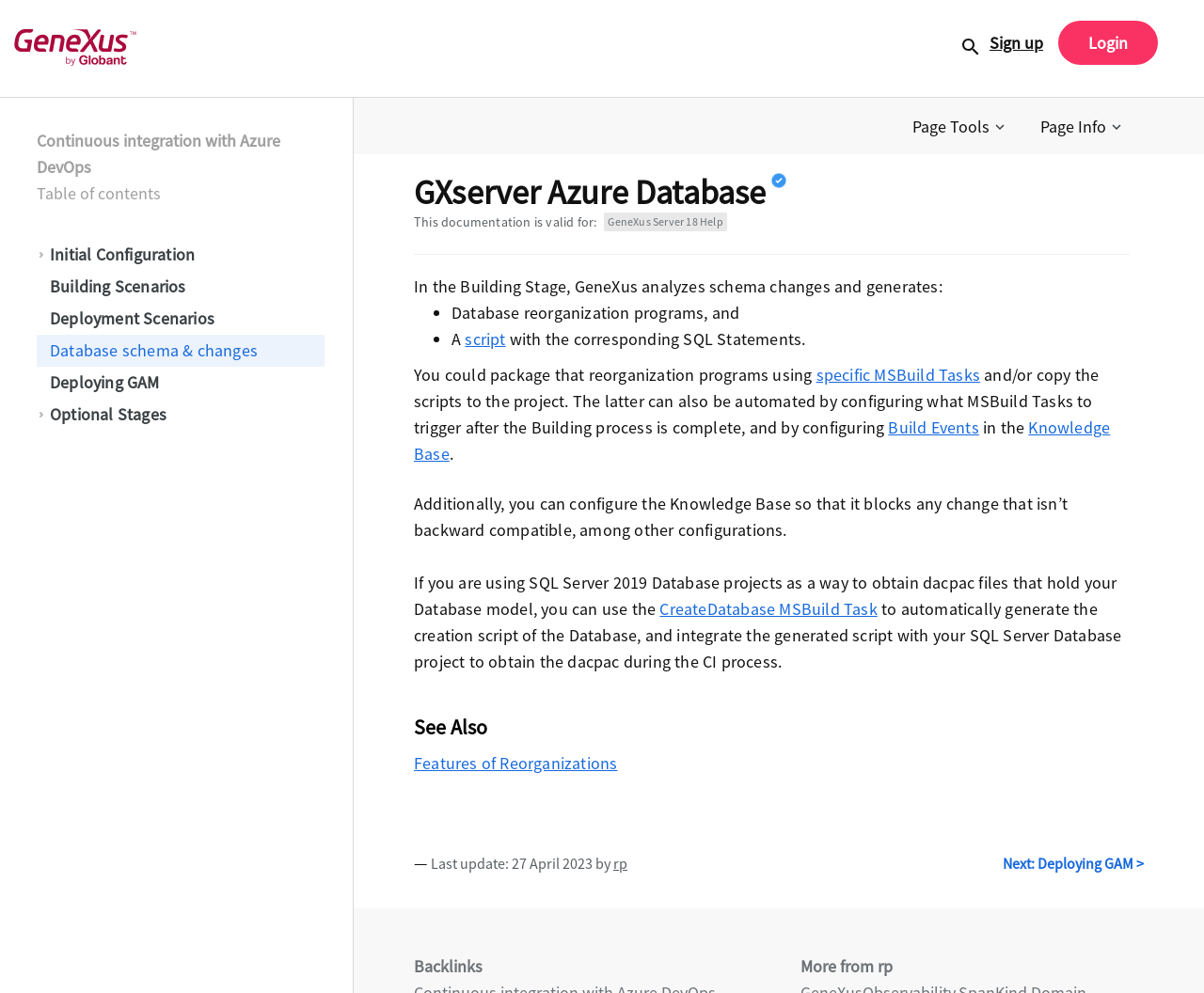Please provide the bounding box coordinates for the UI element as described: "specific MSBuild Tasks". The coordinates must be four floats between 0 and 1, represented as [left, top, right, bottom].

[0.678, 0.366, 0.814, 0.388]